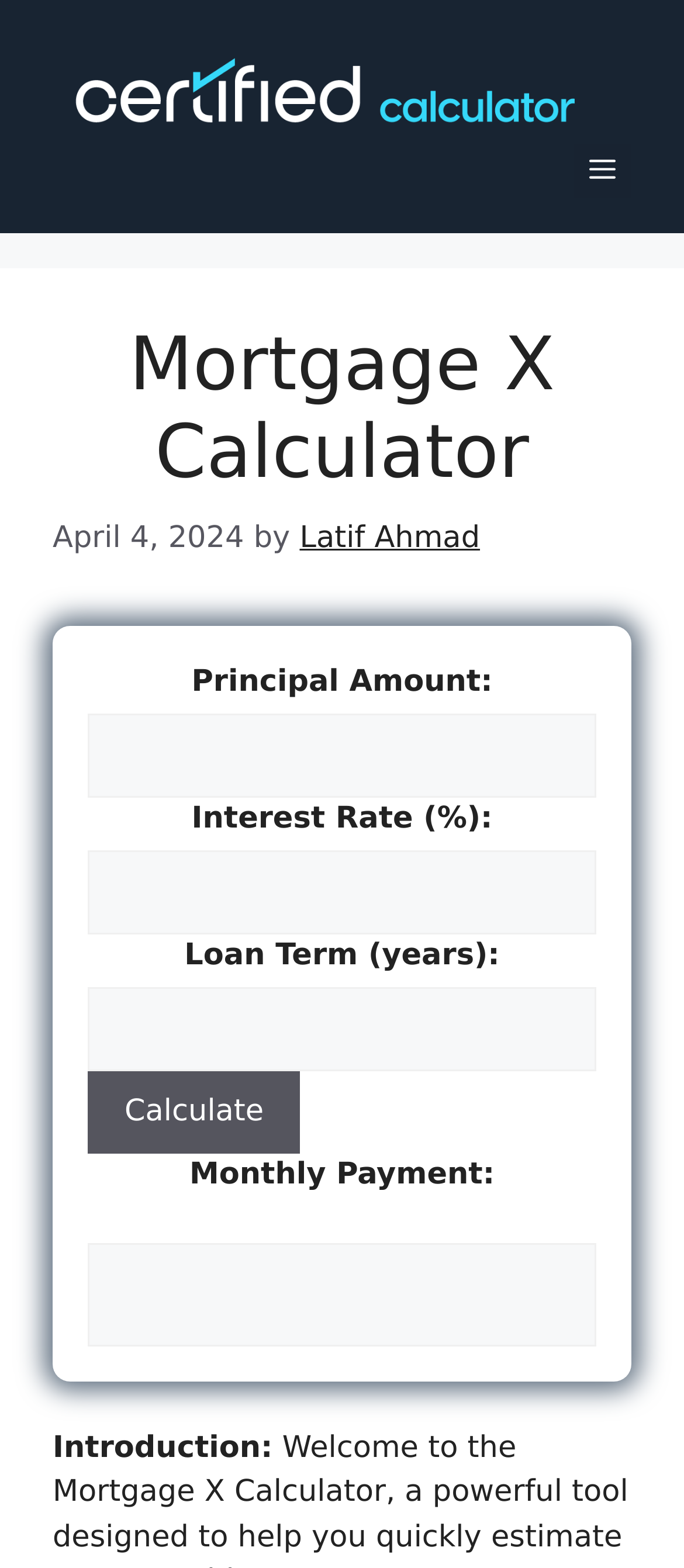Please provide a comprehensive response to the question based on the details in the image: What is the format of the date displayed on the webpage?

I determined this by looking at the StaticText element containing the date 'April 4, 2024' and seeing that it is in the format of Month Day, Year.